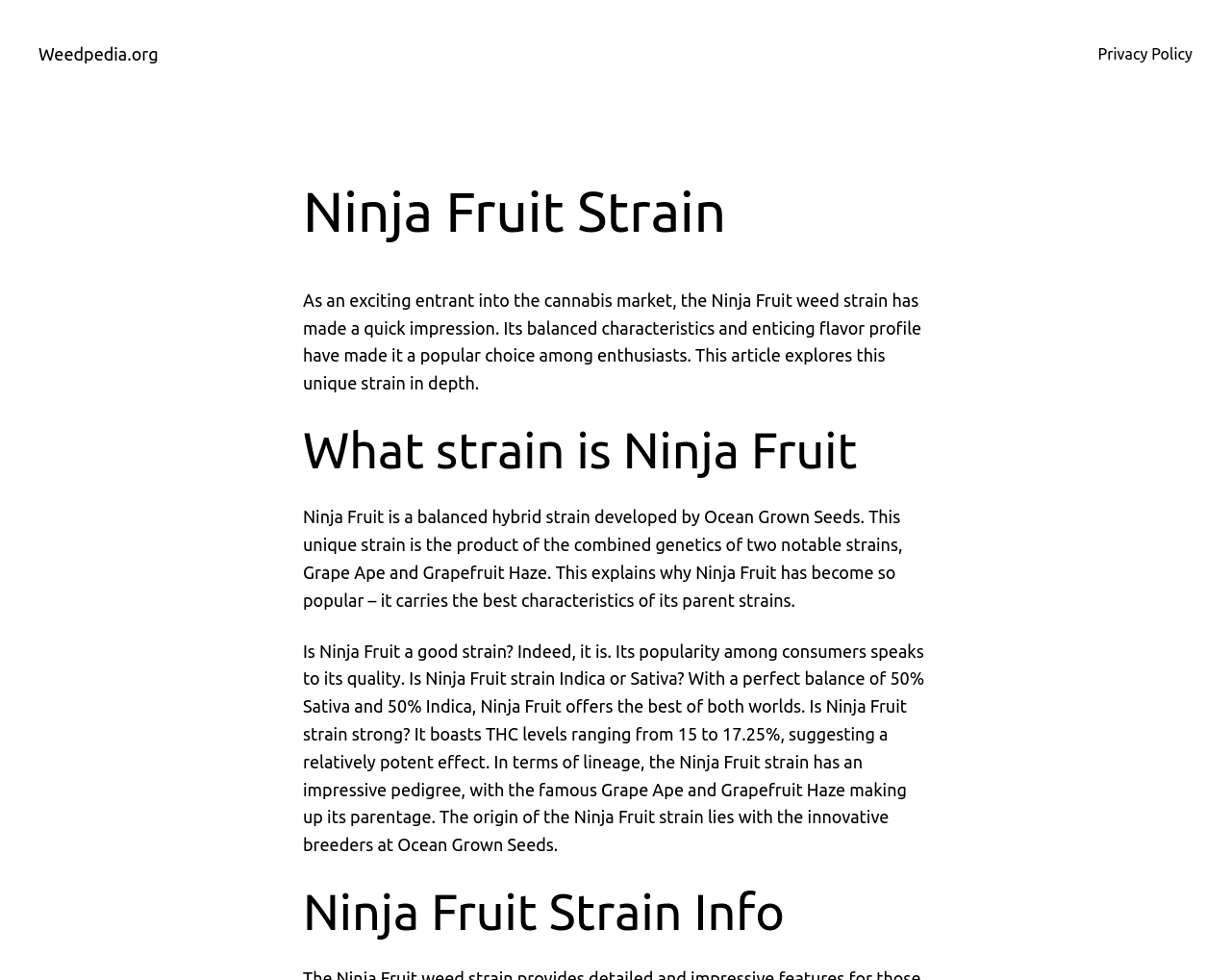Is the Ninja Fruit strain Indica or Sativa?
Please ensure your answer to the question is detailed and covers all necessary aspects.

According to the text, the Ninja Fruit strain has a perfect balance of 50% Sativa and 50% Indica, making it a balanced hybrid strain.